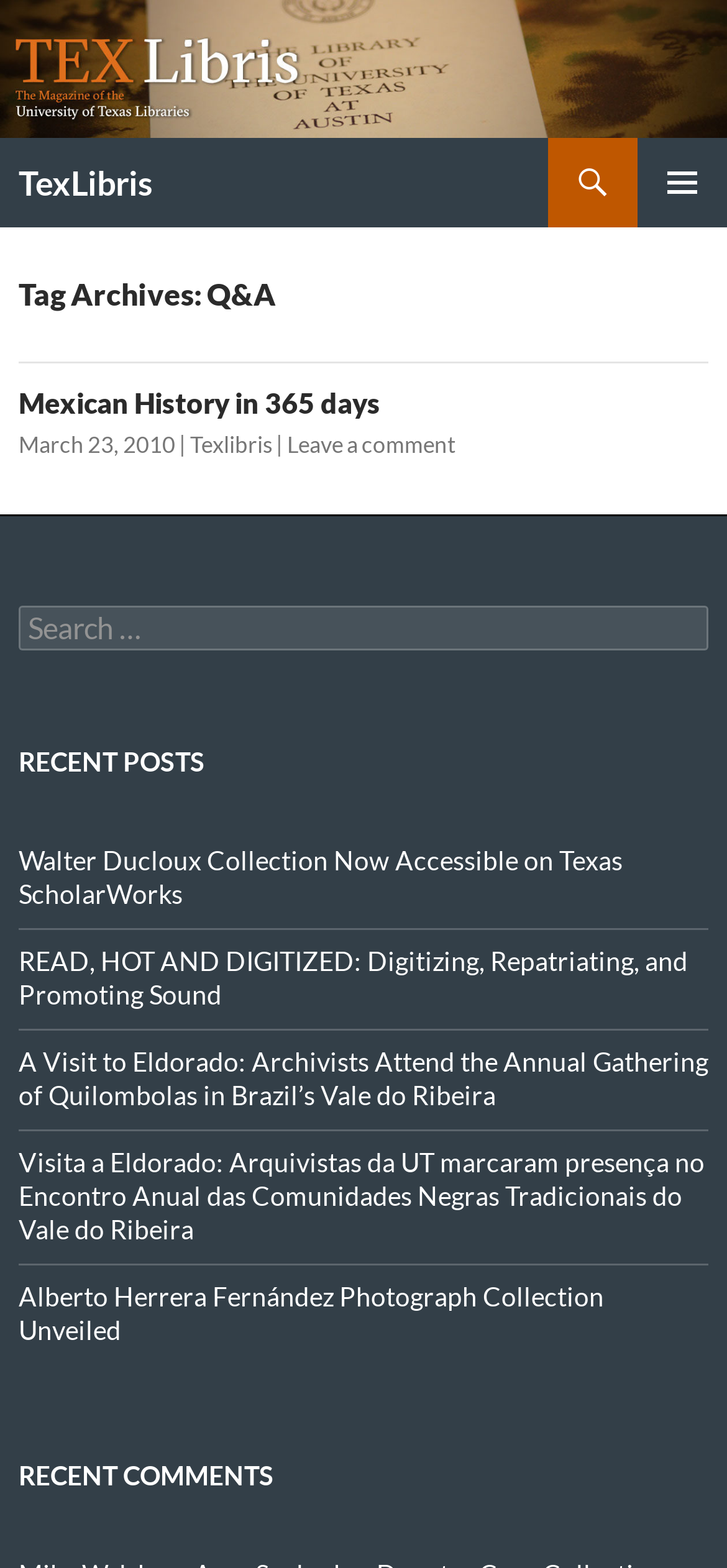Create a detailed narrative of the webpage’s visual and textual elements.

The webpage is a Q&A section of the TexLibris website. At the top, there is a logo of TexLibris, which is an image, accompanied by a link to the website's homepage. Below the logo, there is a heading that reads "TexLibris". 

On the top right corner, there are two buttons: a search button and a primary menu button. The search button is labeled "Search" and is accompanied by a search container. The primary menu button is labeled with a icon and the text "PRIMARY MENU".

Below the top section, there is a "SKIP TO CONTENT" link. The main content of the webpage is divided into several sections. The first section is a header that reads "Tag Archives: Q&A". 

Below the header, there is an article section that contains a heading "Mexican History in 365 days". This heading is accompanied by a link to the article, a date "March 23, 2010", and links to "Texlibris" and "Leave a comment". 

Further down, there is a search section with a label "Search for:" and a search box. Below the search section, there is a heading "RECENT POSTS" followed by a list of recent posts, each with a link to the post. The posts are listed in a vertical column, with the most recent post at the top.

Finally, at the bottom of the webpage, there is a heading "RECENT COMMENTS".